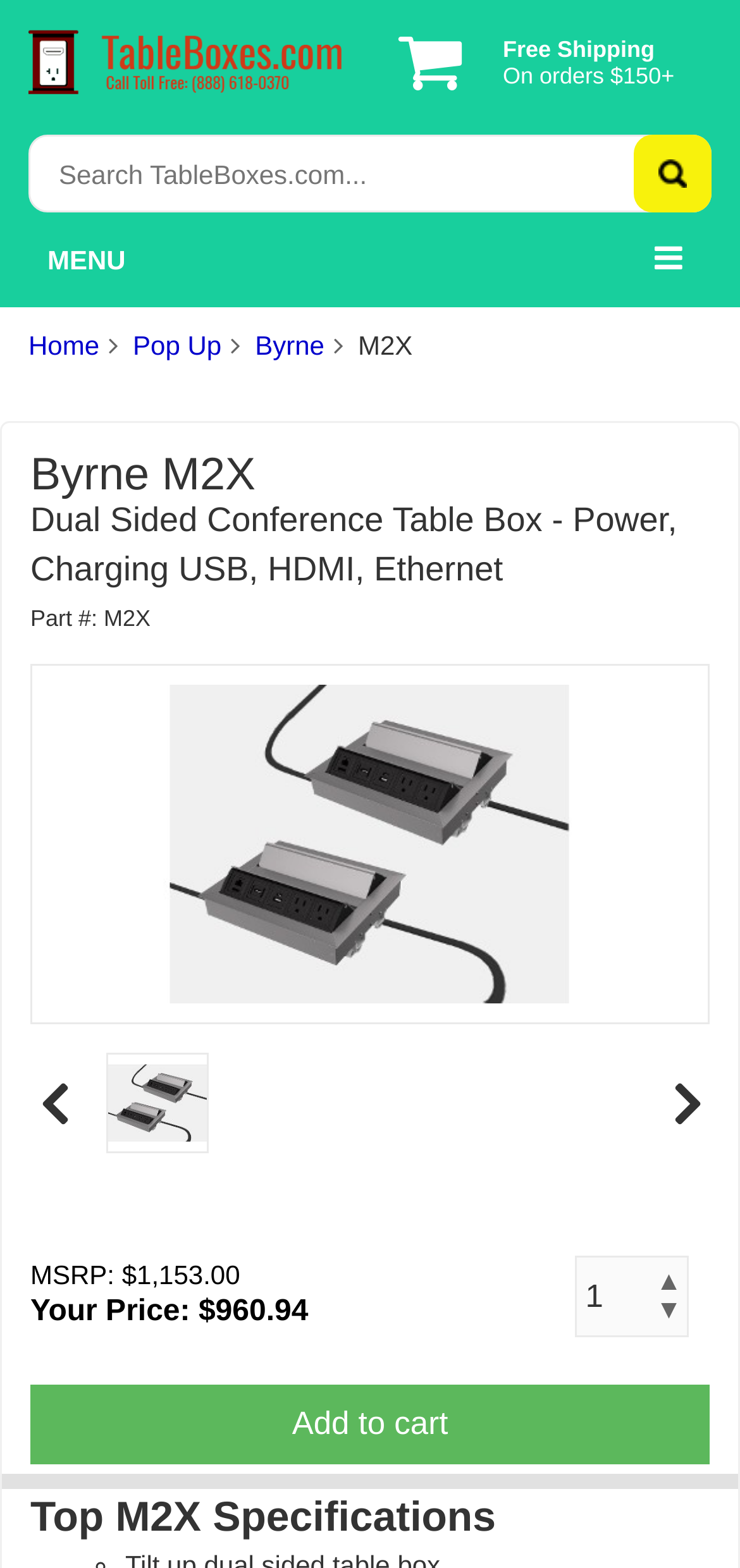What is the logo of the website?
Carefully examine the image and provide a detailed answer to the question.

The logo of the website is located at the top left corner of the webpage, and it is an image with the text 'TableBoxes.com'.